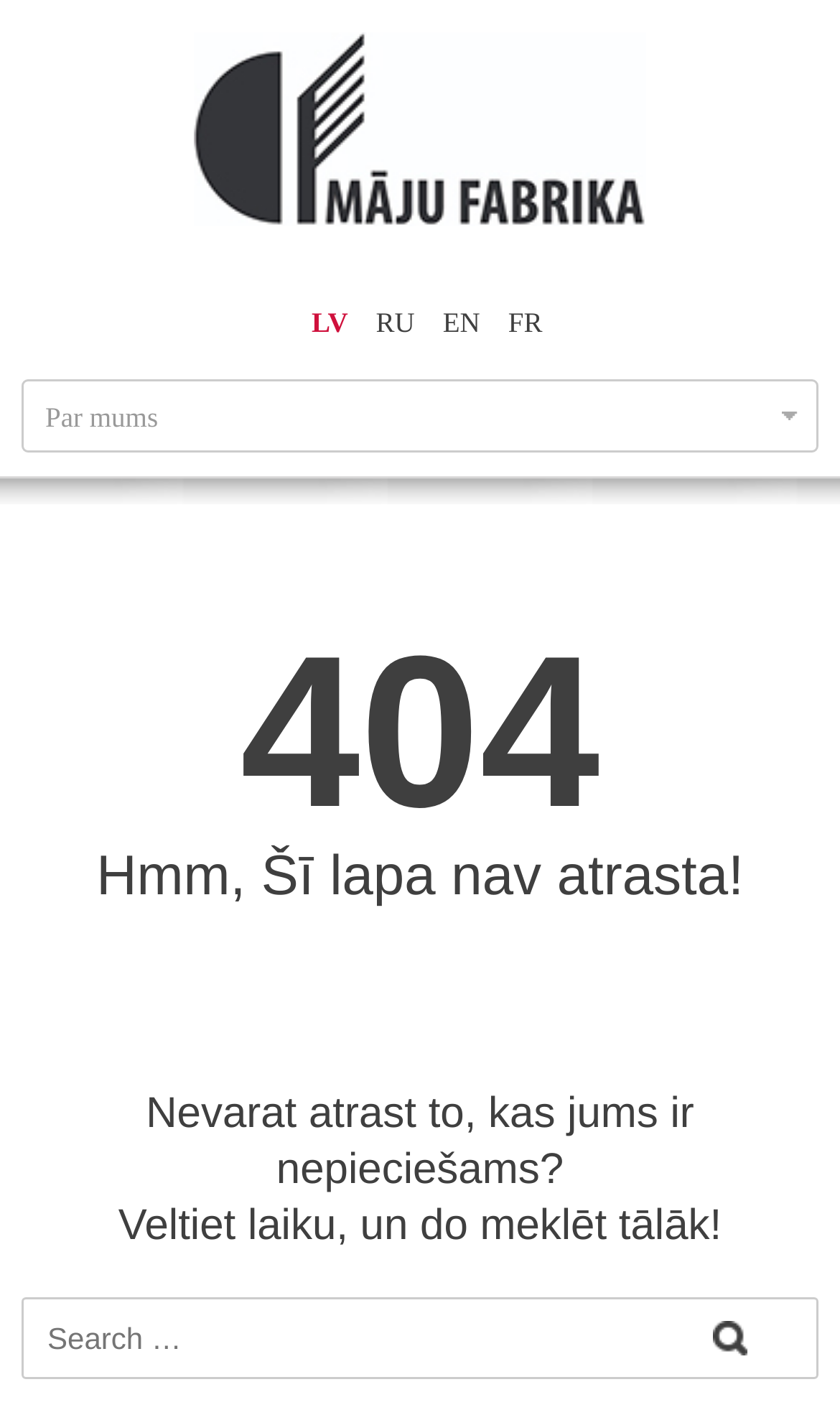What is the purpose of the search box?
Your answer should be a single word or phrase derived from the screenshot.

To search for something